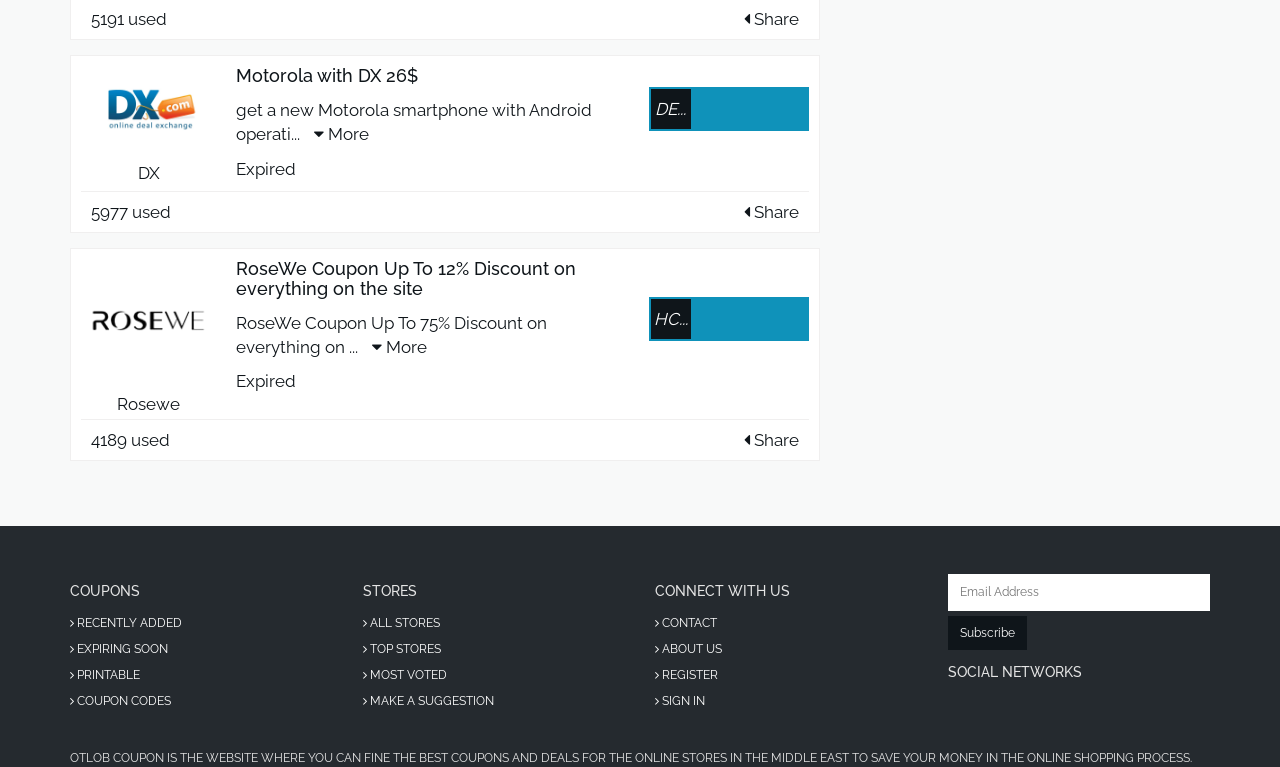Specify the bounding box coordinates of the element's region that should be clicked to achieve the following instruction: "Contact us". The bounding box coordinates consist of four float numbers between 0 and 1, in the format [left, top, right, bottom].

[0.512, 0.803, 0.56, 0.821]